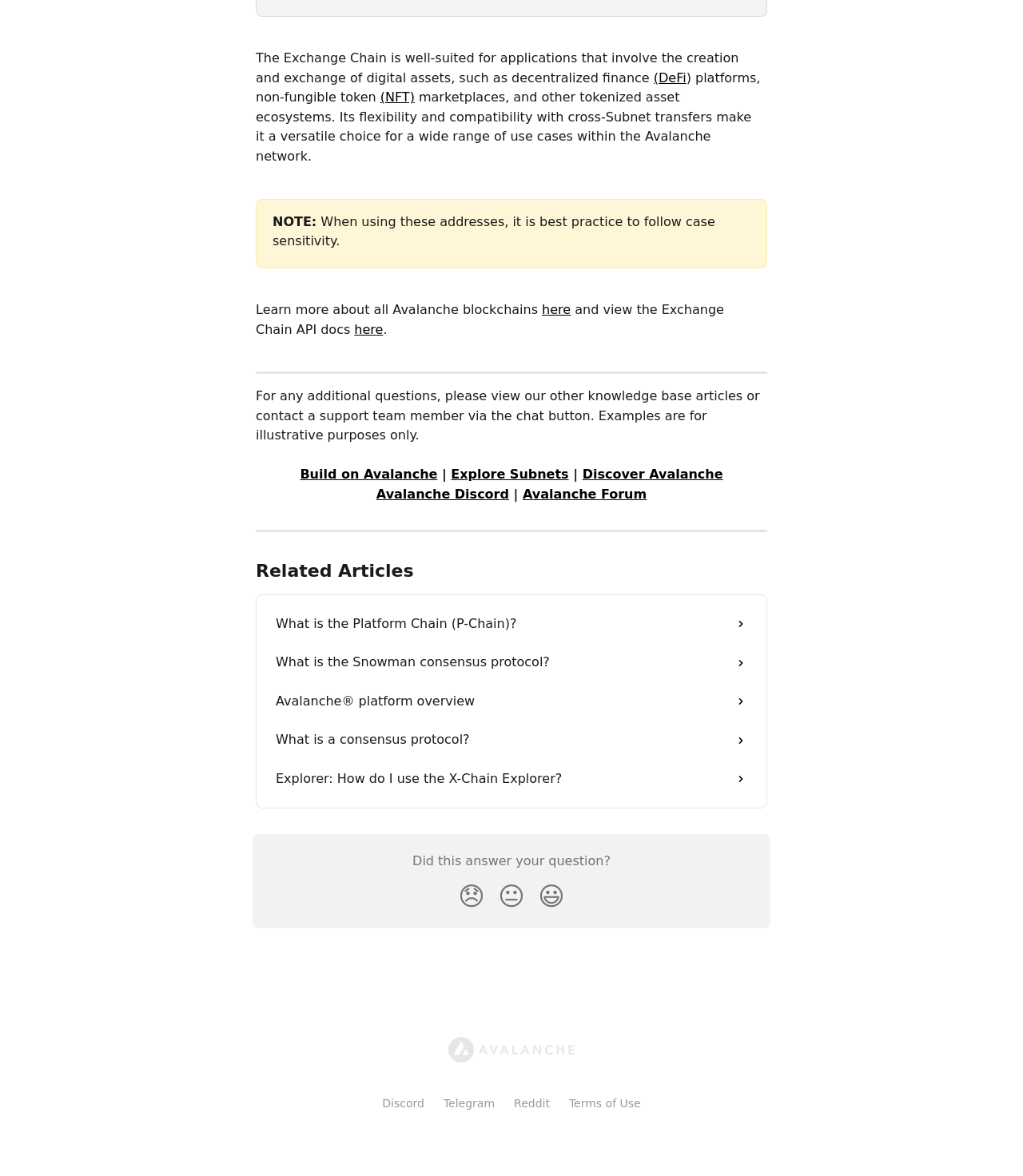Answer the question using only a single word or phrase: 
What can you do on the Avalanche platform?

Build, Explore, Discover